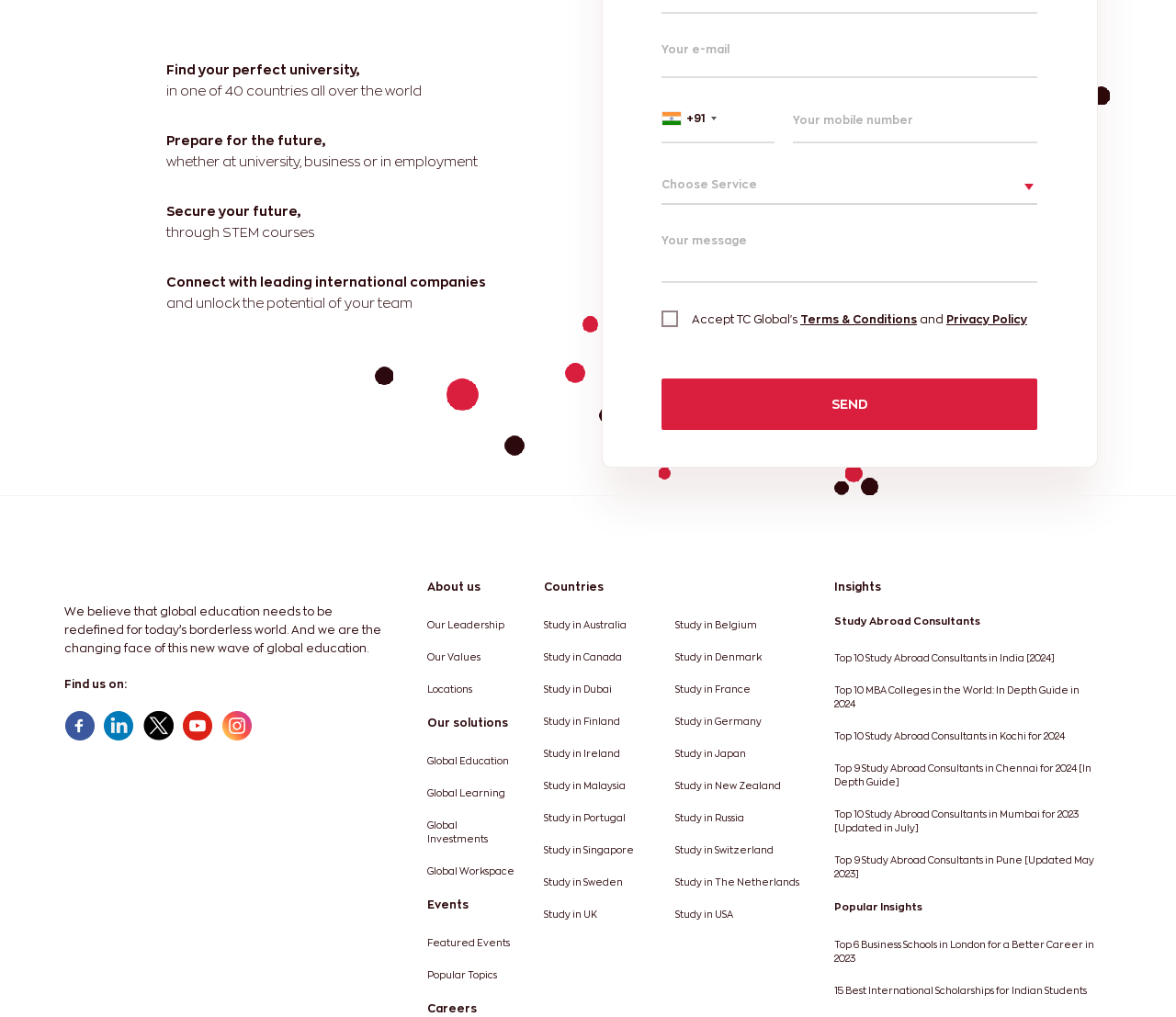Please specify the bounding box coordinates of the area that should be clicked to accomplish the following instruction: "Choose a country". The coordinates should consist of four float numbers between 0 and 1, i.e., [left, top, right, bottom].

[0.563, 0.096, 0.658, 0.138]